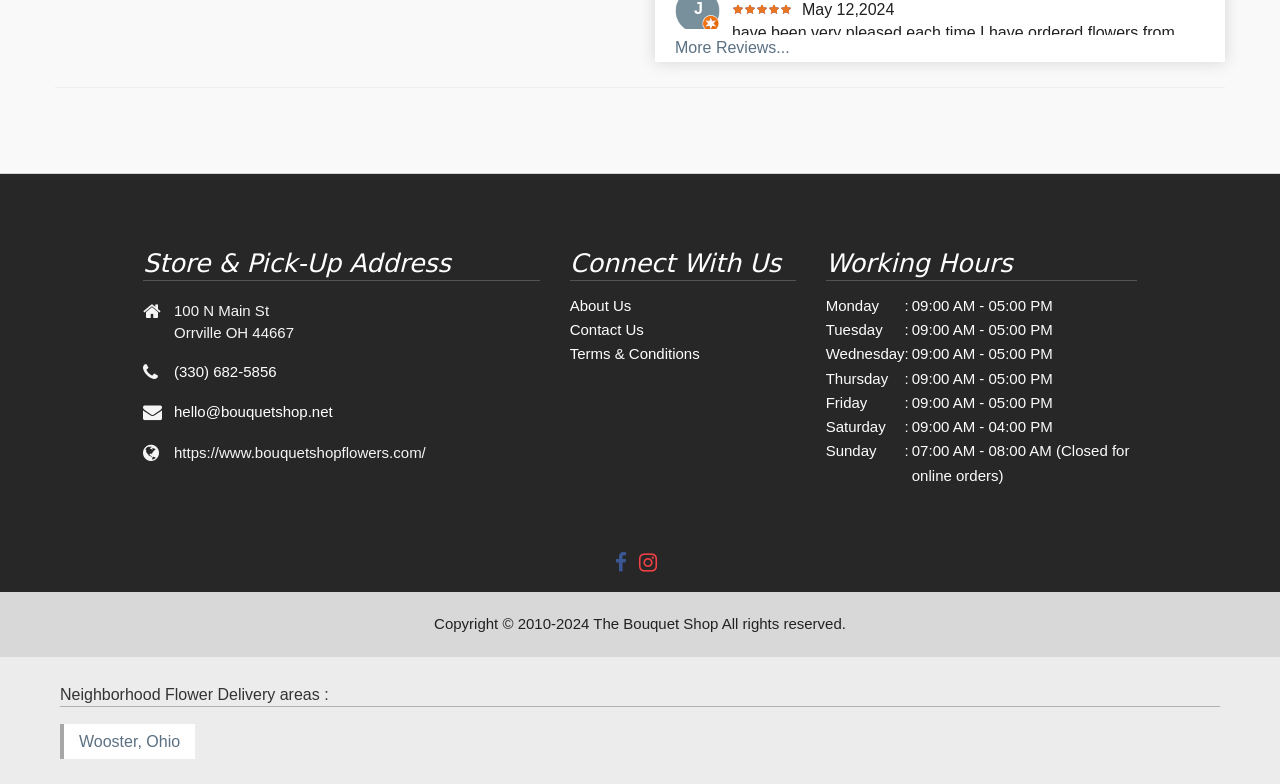Locate the bounding box coordinates of the region to be clicked to comply with the following instruction: "Check working hours on Sunday". The coordinates must be four float numbers between 0 and 1, in the form [left, top, right, bottom].

[0.71, 0.56, 0.888, 0.622]